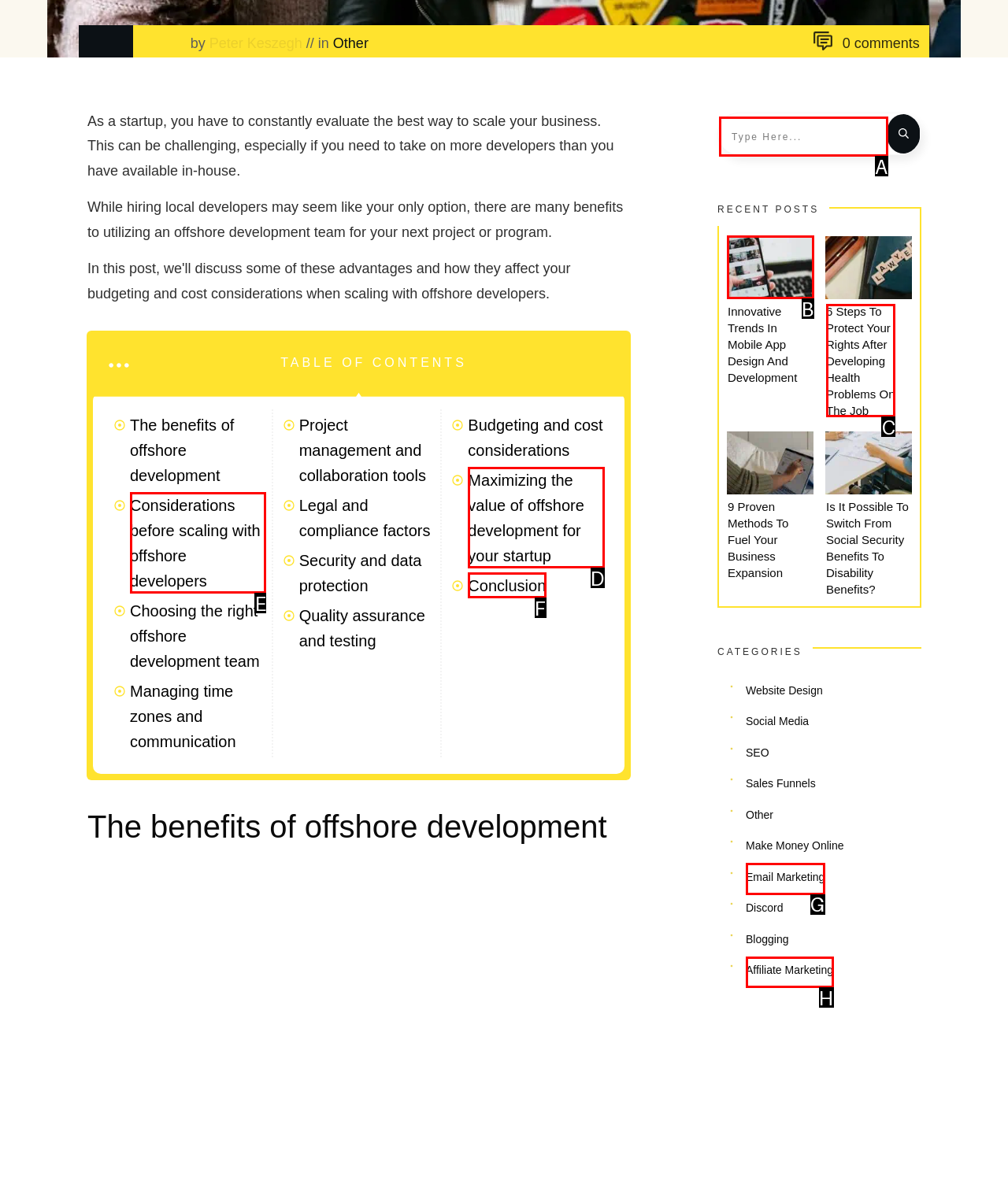Point out the HTML element that matches the following description: Conclusion
Answer with the letter from the provided choices.

F